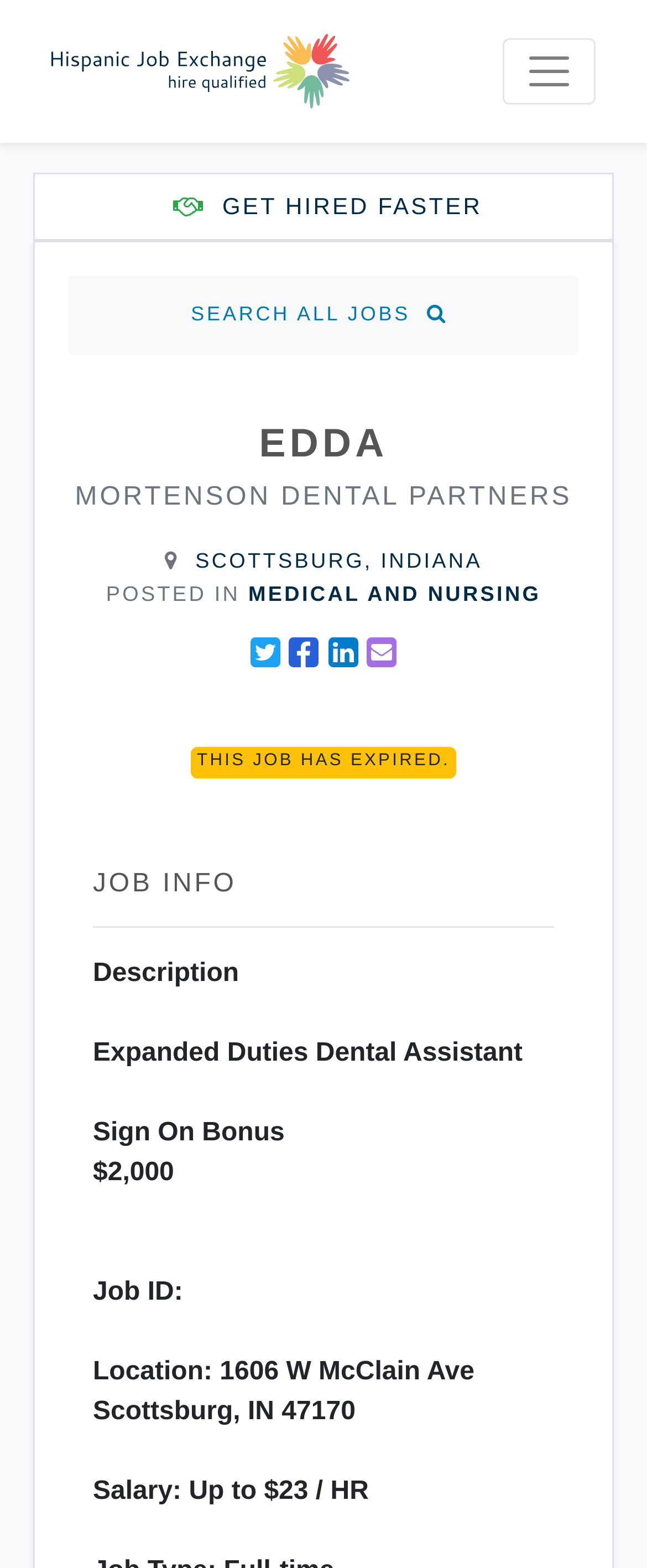Locate the bounding box coordinates of the clickable region necessary to complete the following instruction: "Click the Hispanic Job Exchange logo". Provide the coordinates in the format of four float numbers between 0 and 1, i.e., [left, top, right, bottom].

[0.079, 0.008, 0.541, 0.083]